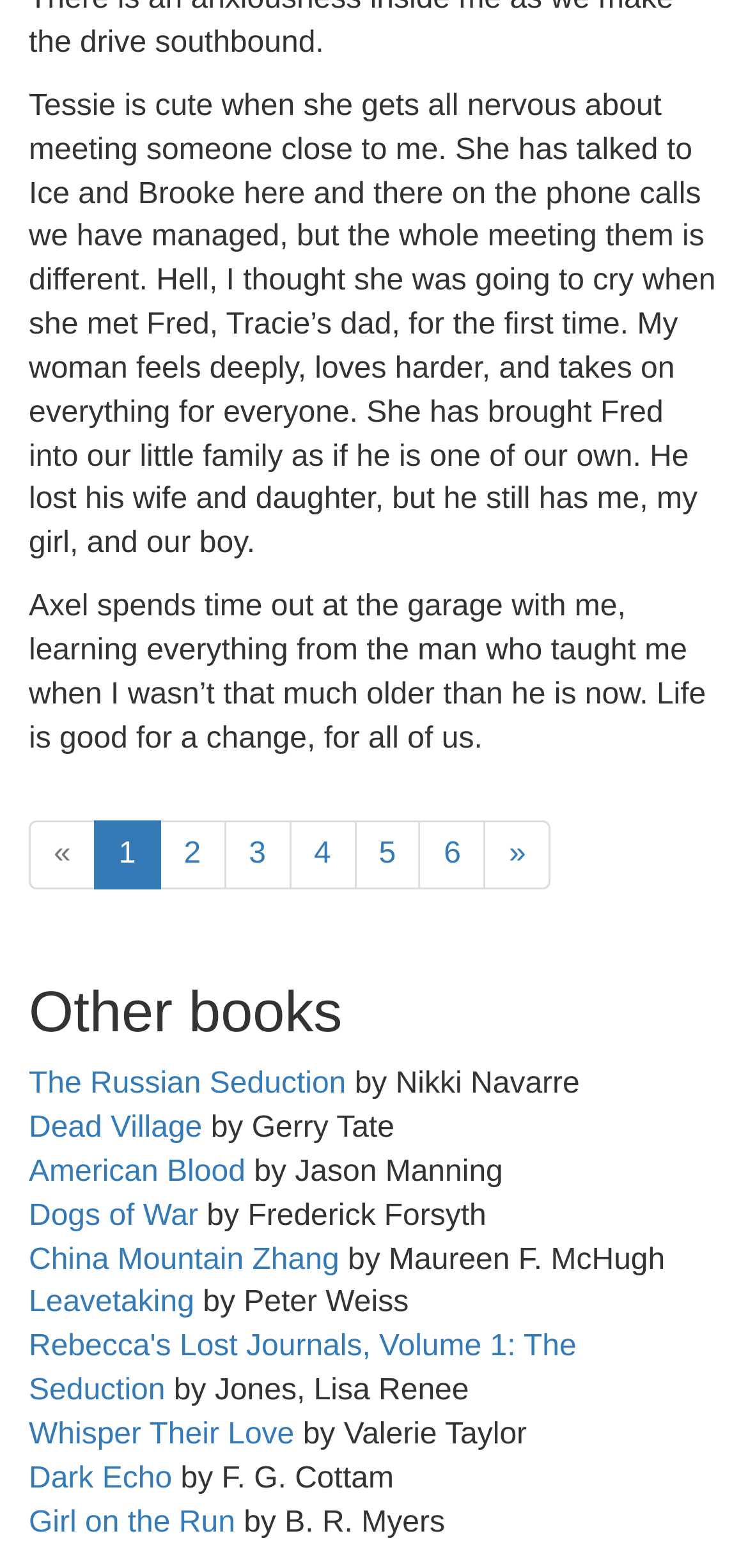Please specify the bounding box coordinates of the element that should be clicked to execute the given instruction: 'read other book 'American Blood''. Ensure the coordinates are four float numbers between 0 and 1, expressed as [left, top, right, bottom].

[0.038, 0.737, 0.328, 0.758]